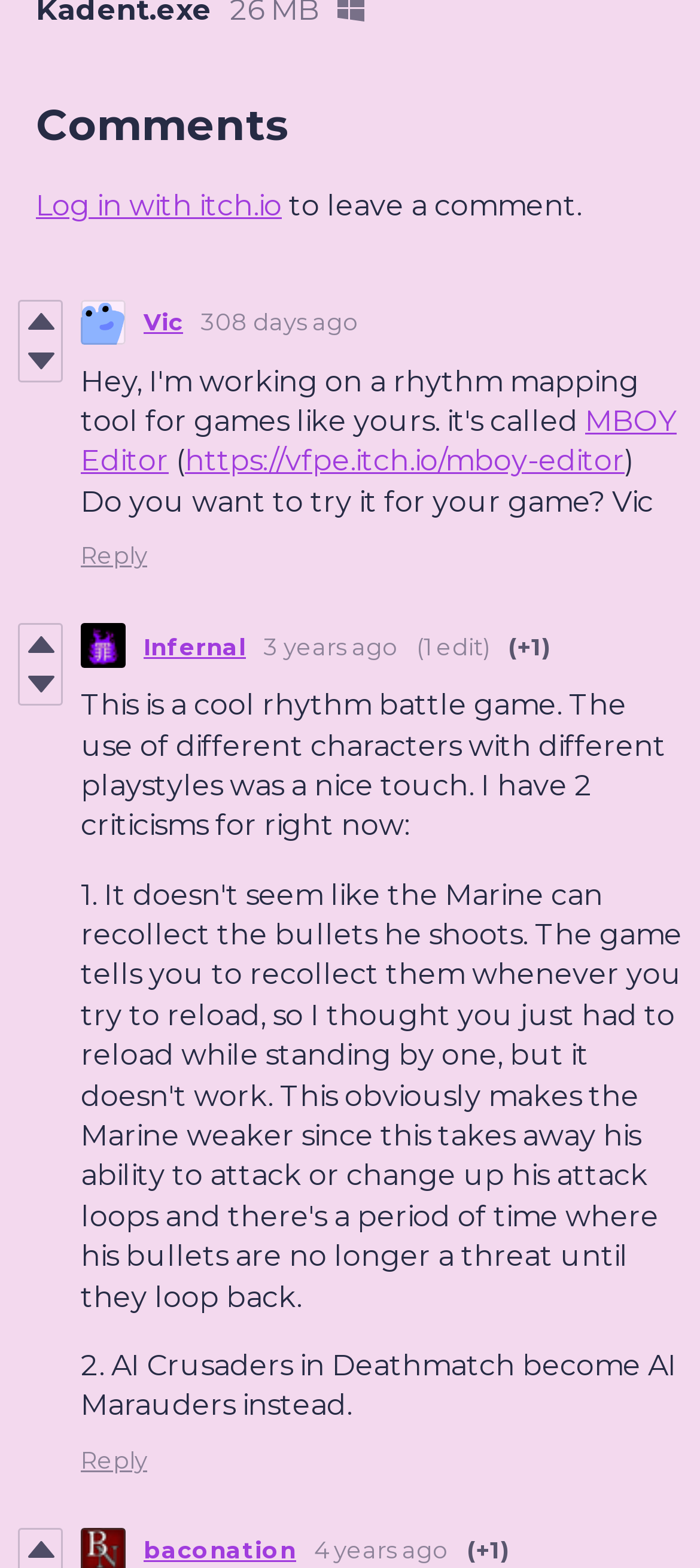Identify the bounding box coordinates of the clickable region necessary to fulfill the following instruction: "Reply to Infernal's comment". The bounding box coordinates should be four float numbers between 0 and 1, i.e., [left, top, right, bottom].

[0.115, 0.921, 0.21, 0.94]